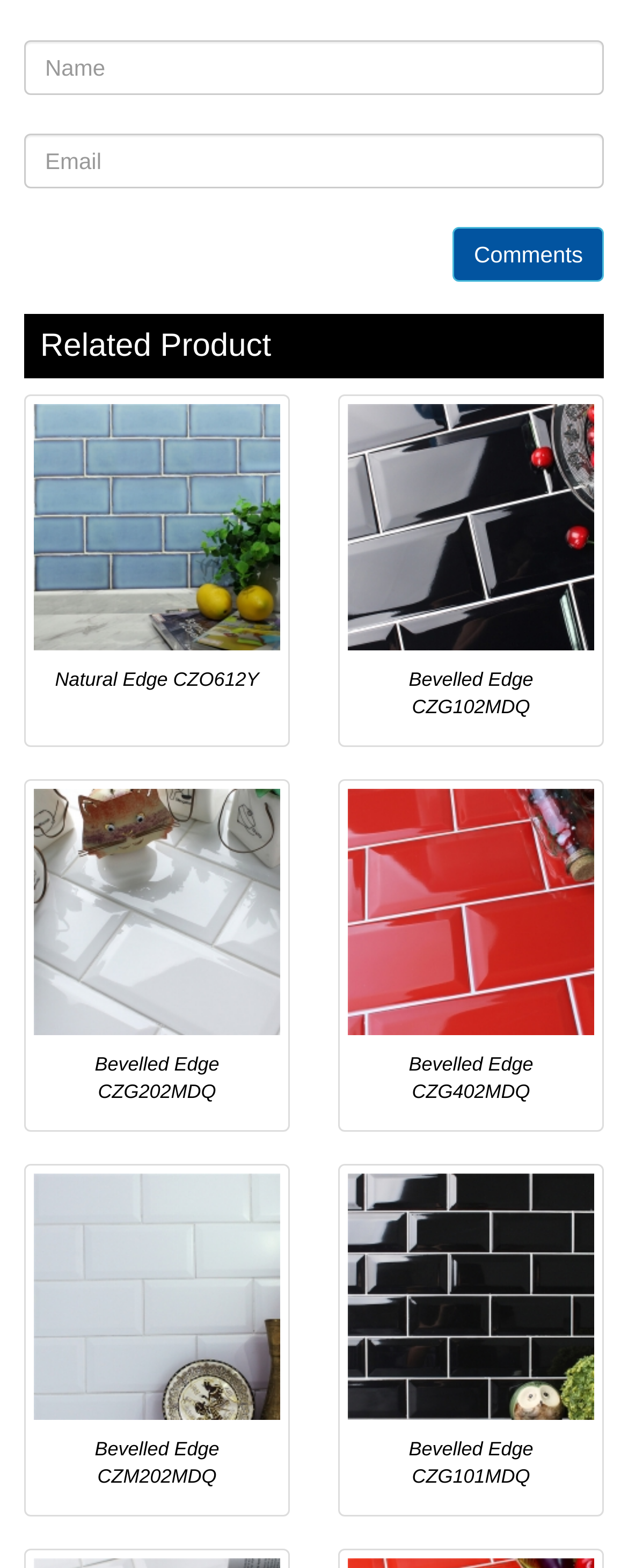Examine the image carefully and respond to the question with a detailed answer: 
How many related products are displayed?

There are five sets of links and images with similar descriptions, such as 'Natural Edge CZO612Y', 'Bevelled Edge CZG102MDQ', and so on. Each set has a link and an image, and they are all located below the 'Related Product' heading, indicating that they are related products.